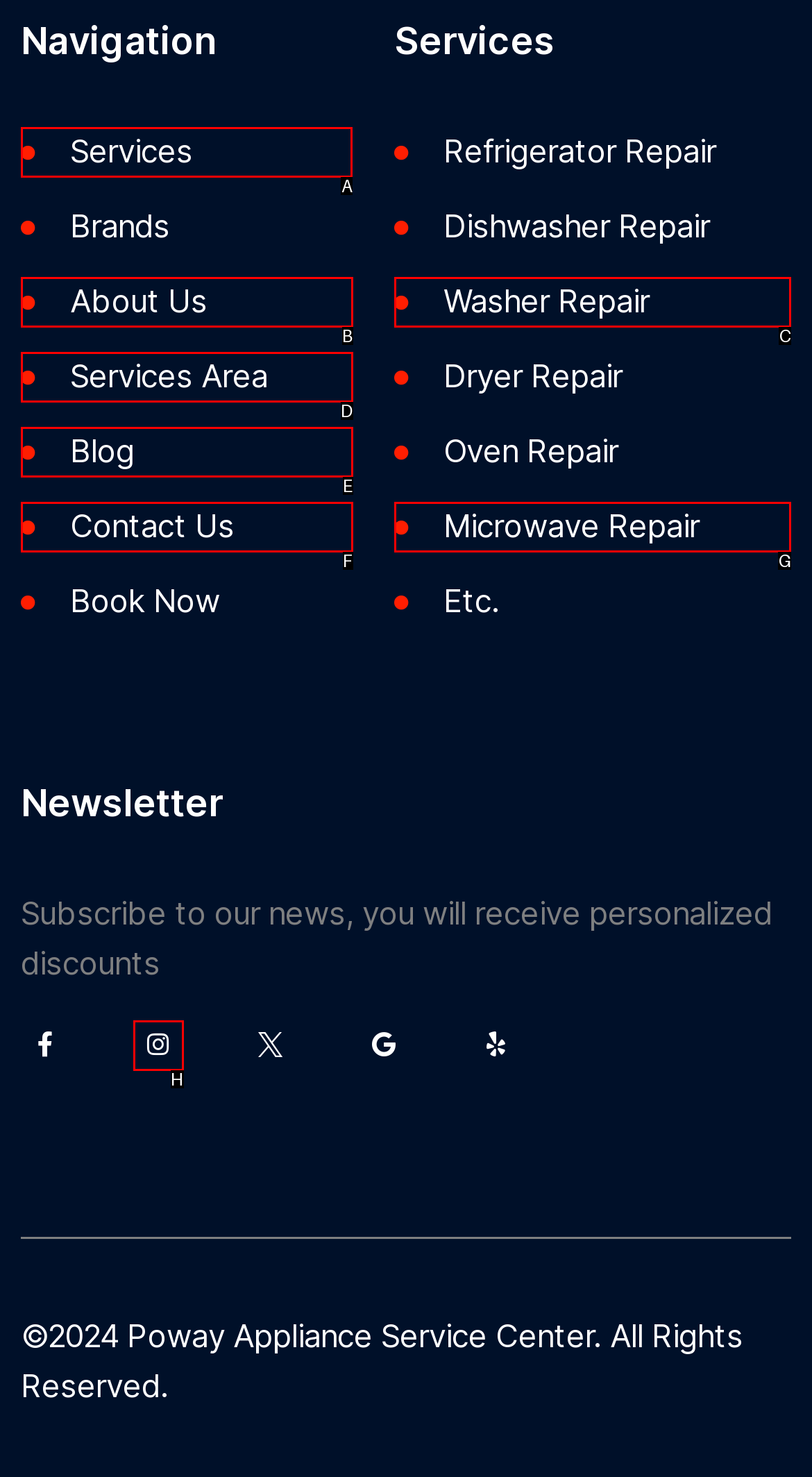Point out which UI element to click to complete this task: Click on Services
Answer with the letter corresponding to the right option from the available choices.

A